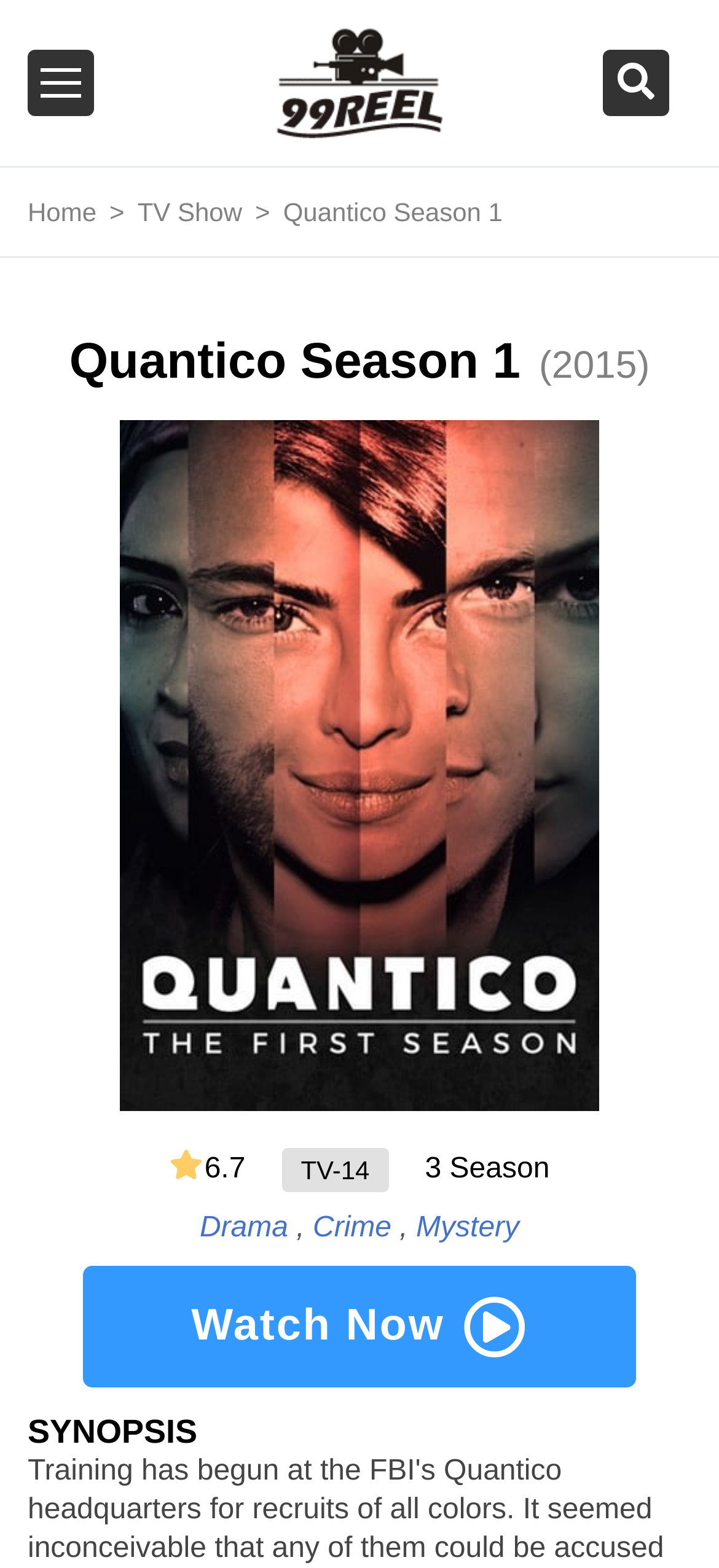Using the information from the screenshot, answer the following question thoroughly:
How many seasons of Quantico are available?

I found the number of seasons by examining the static text elements on the webpage. Specifically, I found the element with the text '3 Season' which is located at coordinates [0.591, 0.736, 0.764, 0.756]. This element indicates that there are 3 seasons of the TV show available.